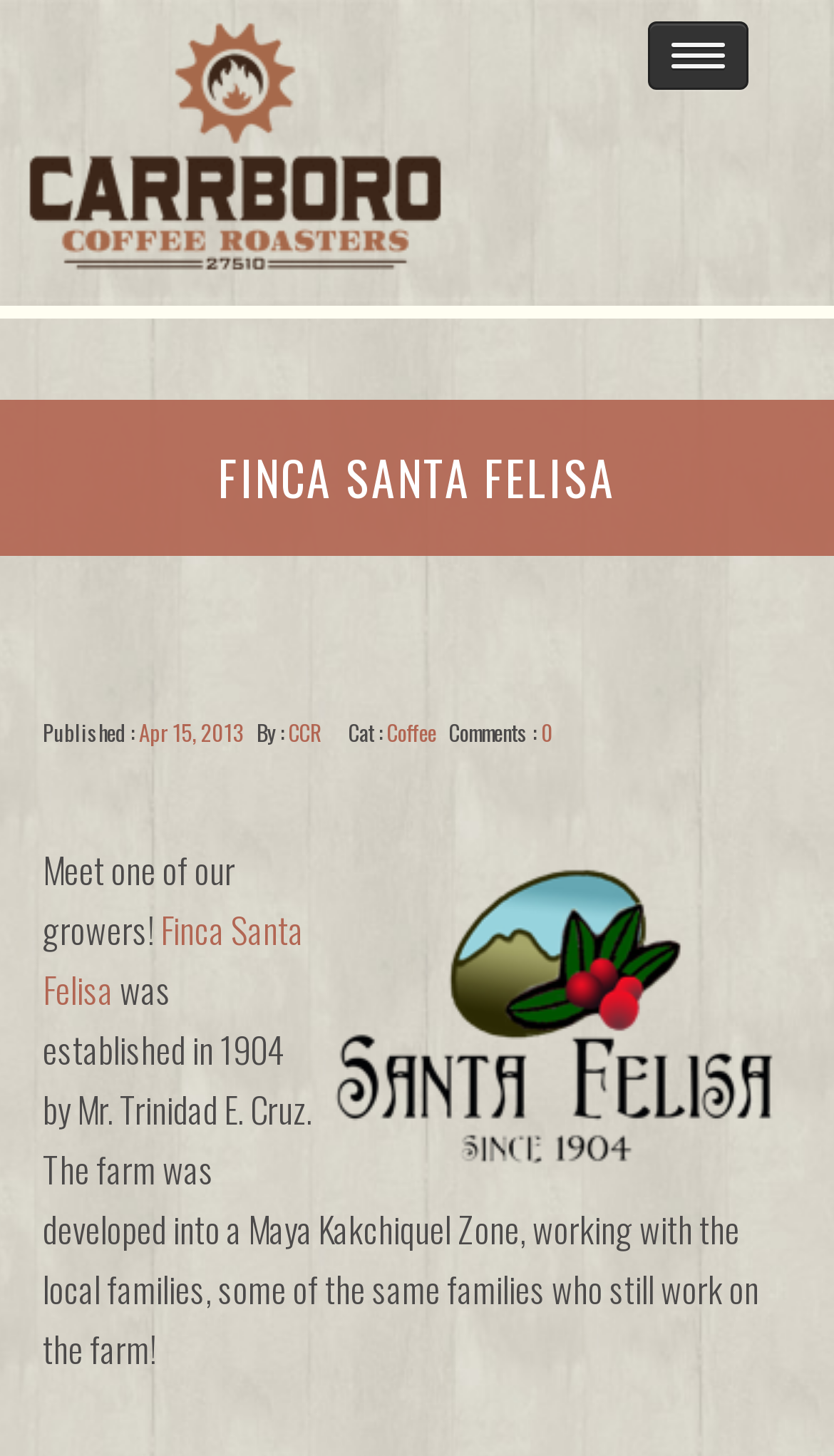Give an extensive and precise description of the webpage.

The webpage is about Finca Santa Felisa, a coffee farm, and its partnership with Carrboro Coffee Roasters. At the top, there is a button and a link to Carrboro Coffee Roasters, accompanied by an image of the company's logo. Below this, there are several navigation links, including "ABOUT US", "OUR COFFEES", "PARTNER WITH US", "EDUCATION", "FIND US", "NEWS", and "SHOP".

The main content of the page is divided into two sections. The first section has a heading "FINCA SANTA FELISA" and features a horizontal separator line. Below the separator, there is a published date, "Apr 15, 2013", and information about the author, "CCR". There are also links to categories, such as "Coffee", and a comment section with zero comments.

The second section features an image that takes up most of the width of the page. Above the image, there is a brief introduction to Finca Santa Felisa, a coffee farm established in 1904. Below the image, there is a longer paragraph describing the farm's history and its partnership with local families. There is also a link to "Finca Santa Felisa" for more information.